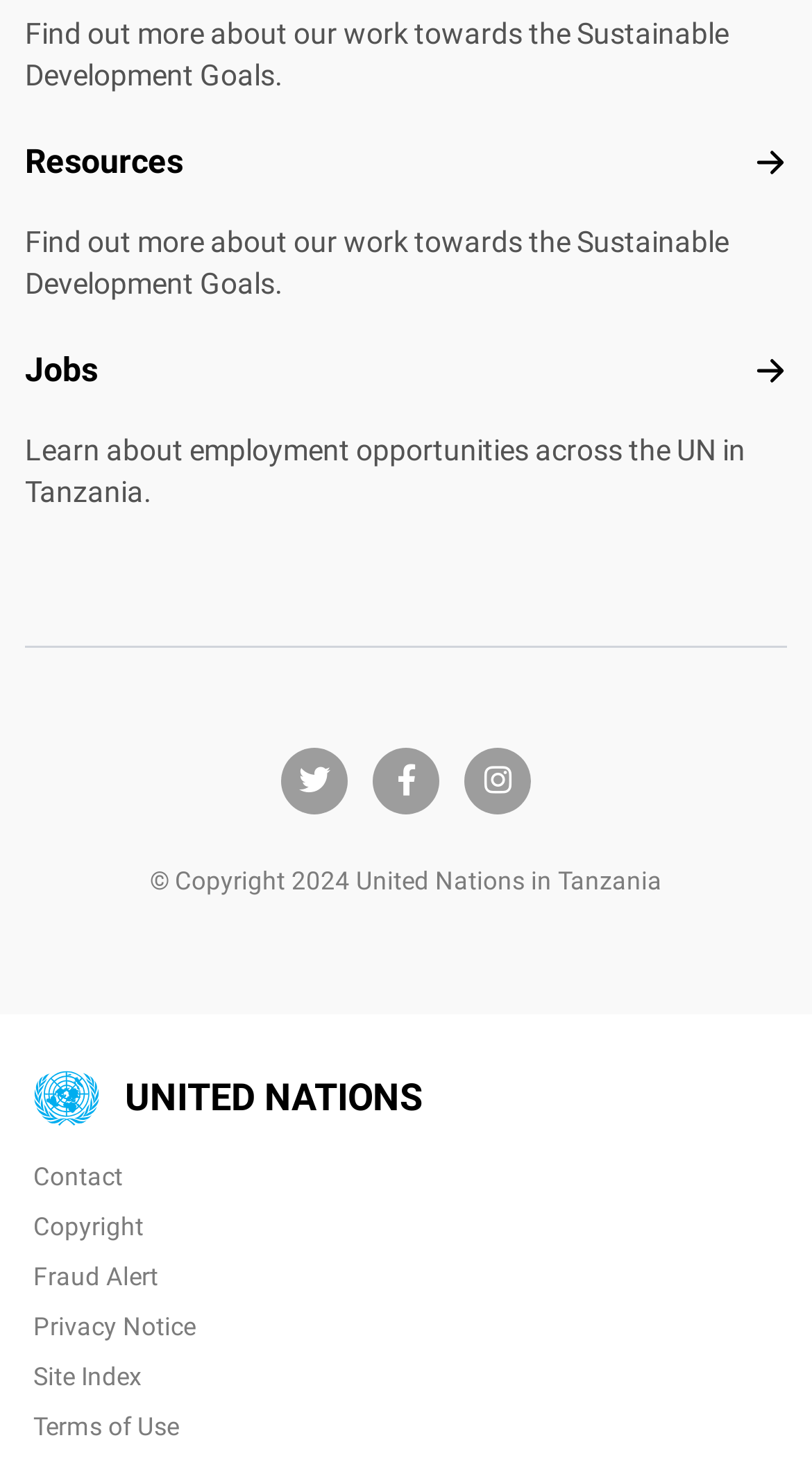What is the main goal of the organization?
Using the information from the image, provide a comprehensive answer to the question.

I found the main goal of the organization by looking at the static text elements with the content 'Find out more about our work towards the Sustainable Development Goals.' located at the top of the page.